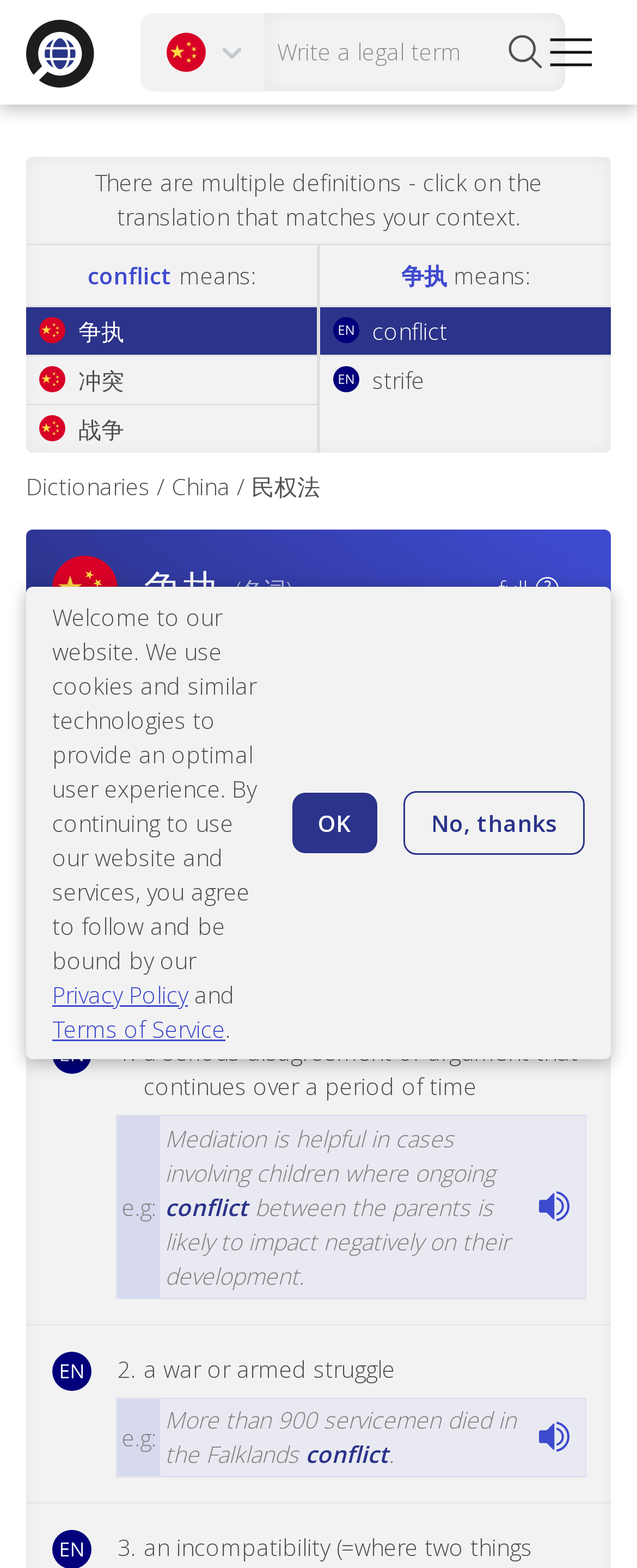What is the translation of ?
Look at the image and construct a detailed response to the question.

Based on the webpage, I found a section with the heading '' and a link 'conflict' below it, which suggests that is the Chinese character for 'conflict'.